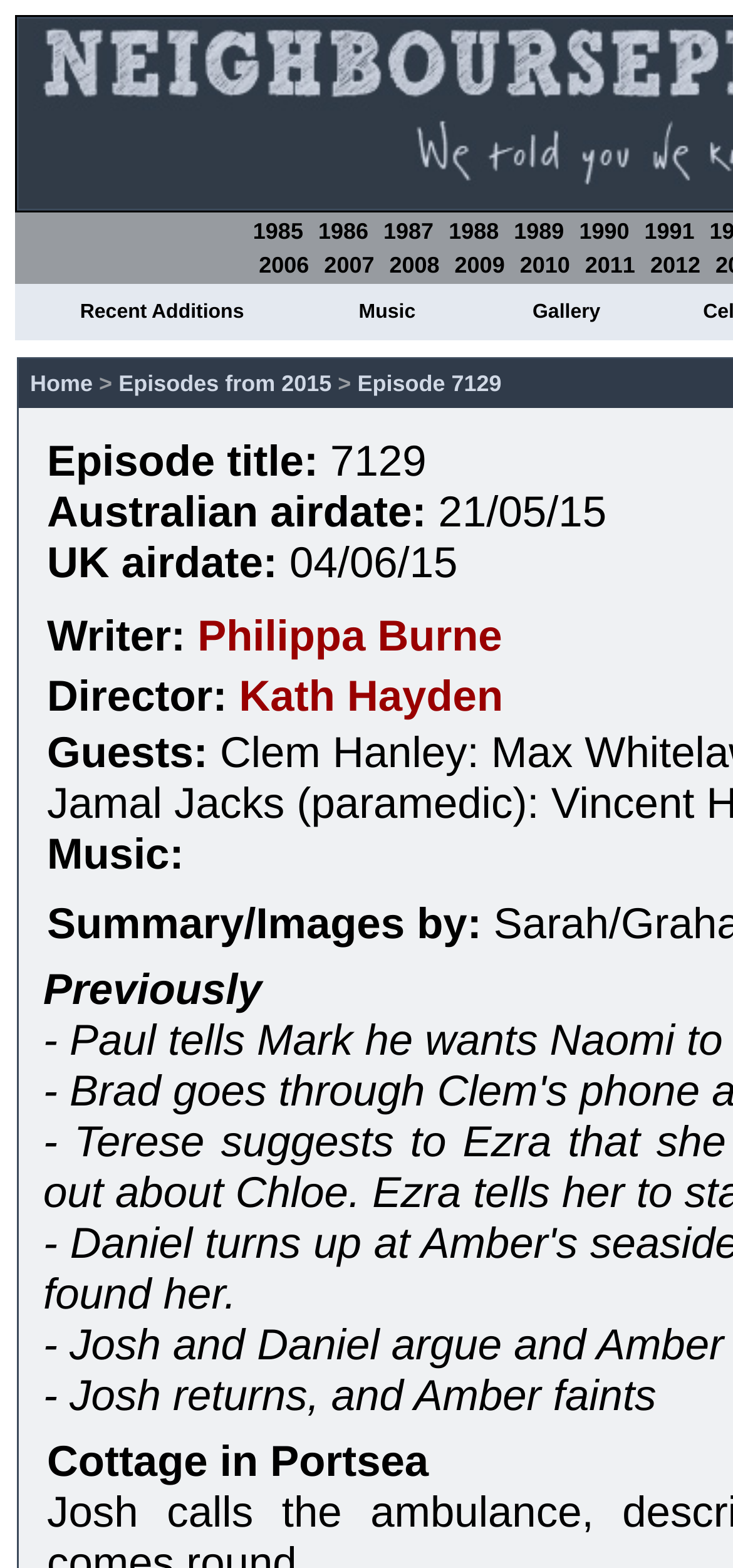Please identify the bounding box coordinates of the area that needs to be clicked to fulfill the following instruction: "View episodes from 2015."

[0.162, 0.237, 0.452, 0.253]